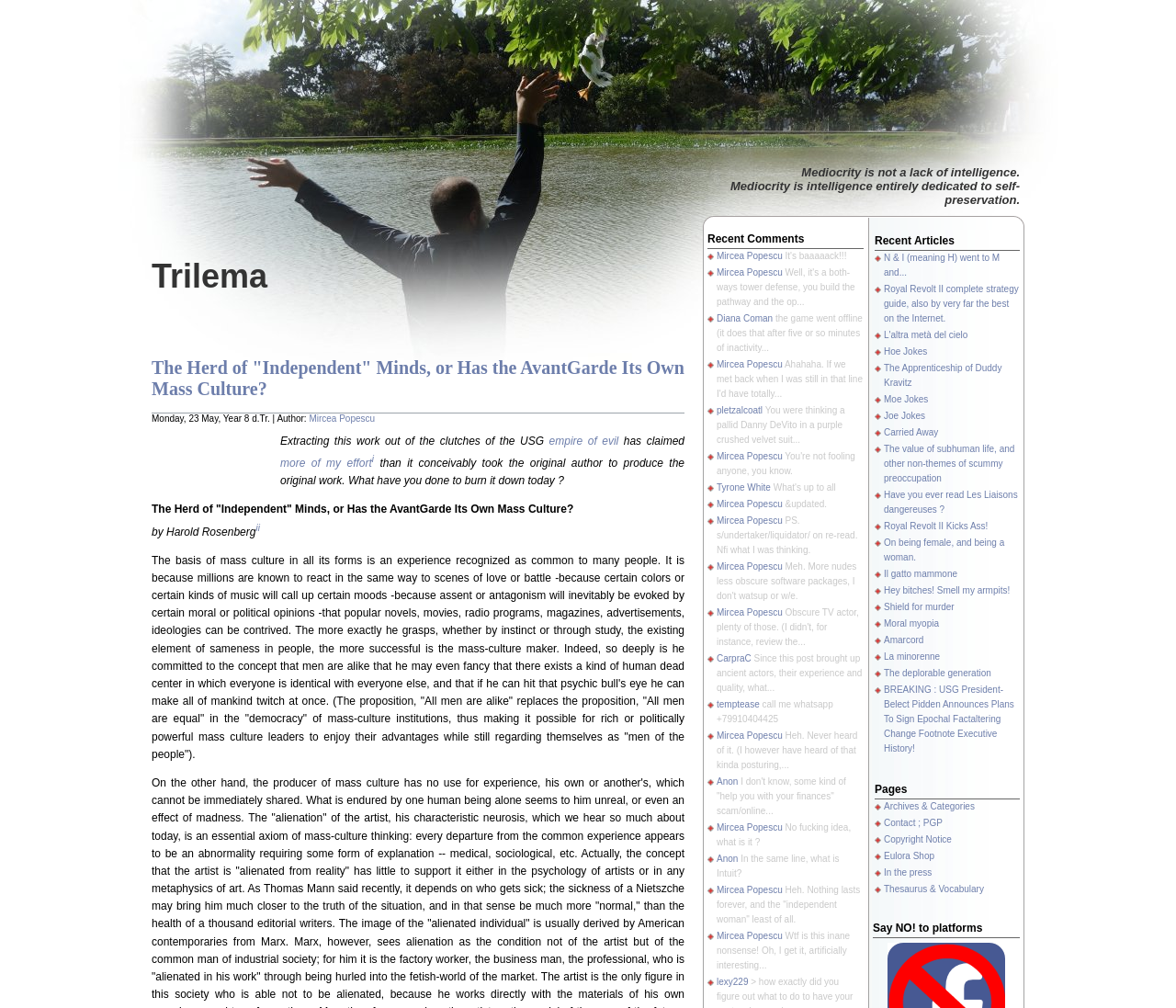Please find the bounding box coordinates of the element that must be clicked to perform the given instruction: "View the comments by Mircea Popescu". The coordinates should be four float numbers from 0 to 1, i.e., [left, top, right, bottom].

[0.609, 0.249, 0.665, 0.259]